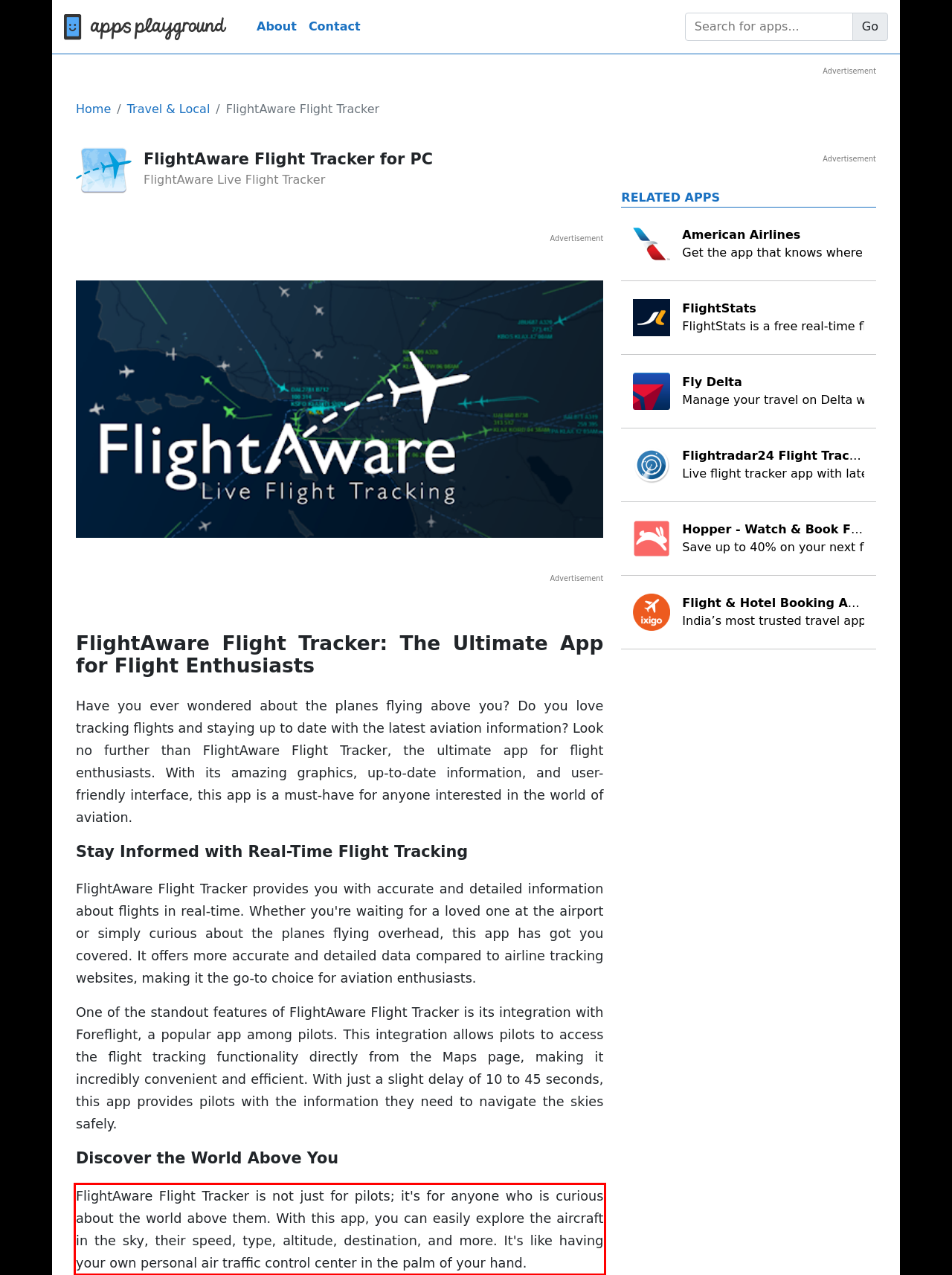Perform OCR on the text inside the red-bordered box in the provided screenshot and output the content.

FlightAware Flight Tracker is not just for pilots; it's for anyone who is curious about the world above them. With this app, you can easily explore the aircraft in the sky, their speed, type, altitude, destination, and more. It's like having your own personal air traffic control center in the palm of your hand.